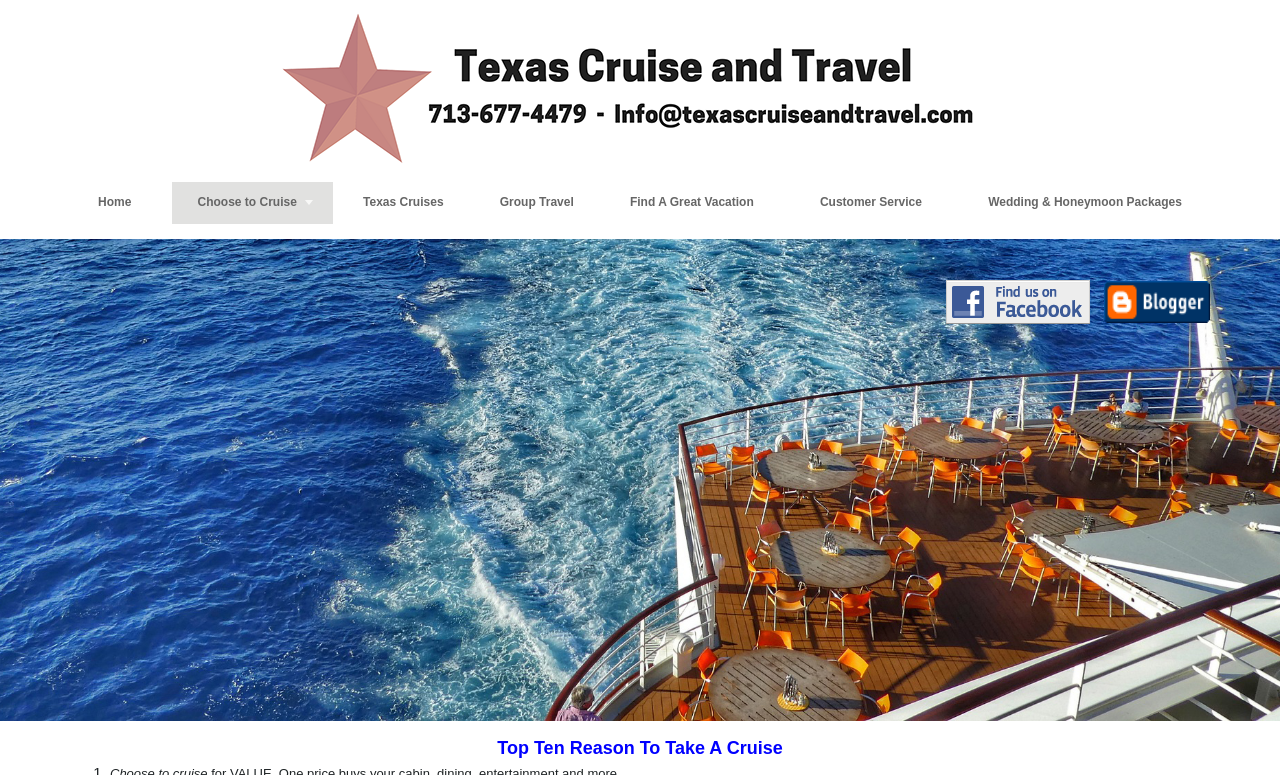Answer the question below in one word or phrase:
What is the title of the main content section?

Top Ten Reasons To Take A Cruise